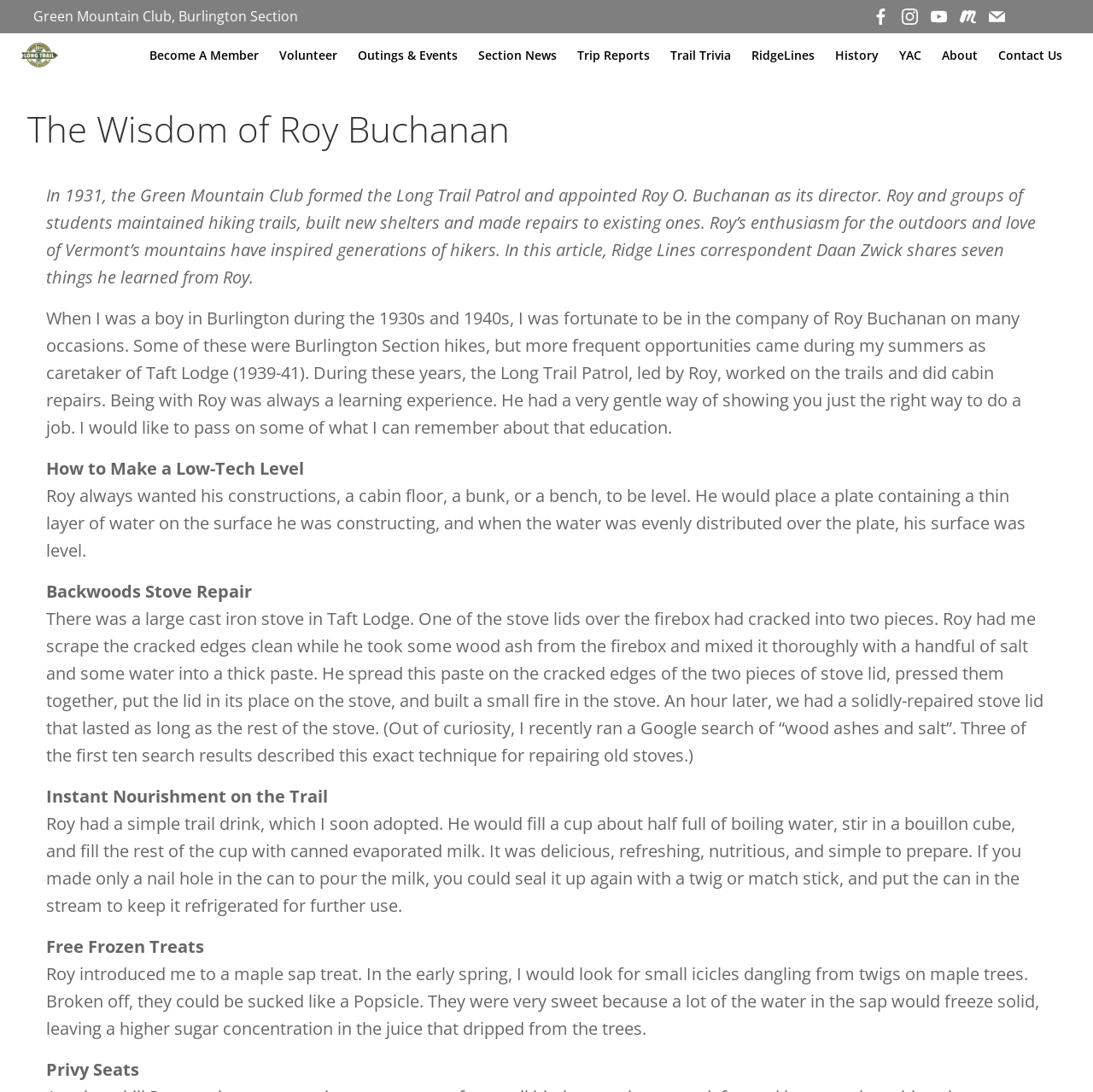Please specify the bounding box coordinates for the clickable region that will help you carry out the instruction: "Click the 'Become A Member' link".

[0.137, 0.042, 0.237, 0.059]